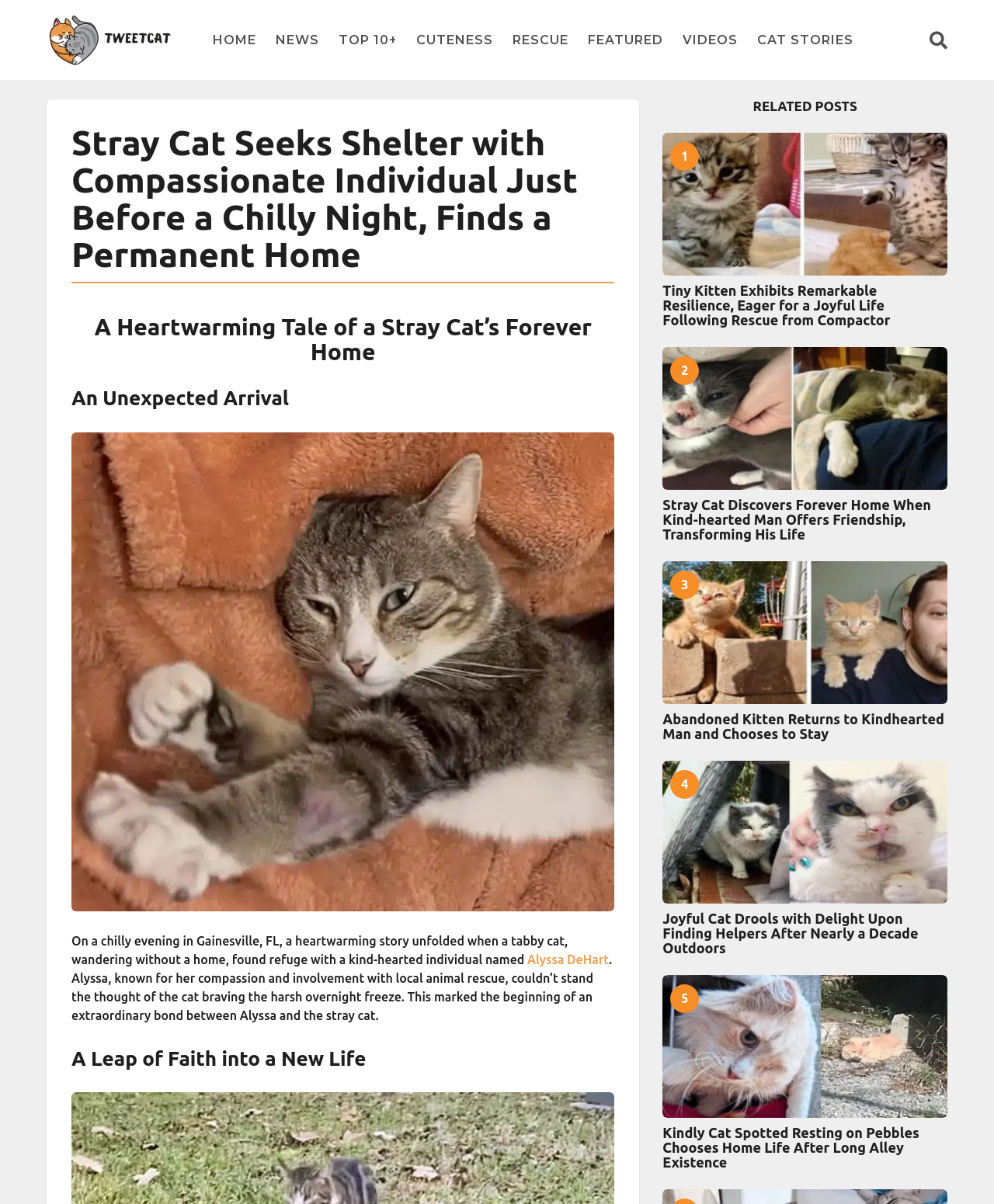What is the name of the person who wrote the main article?
Your answer should be a single word or phrase derived from the screenshot.

Bryon D.H